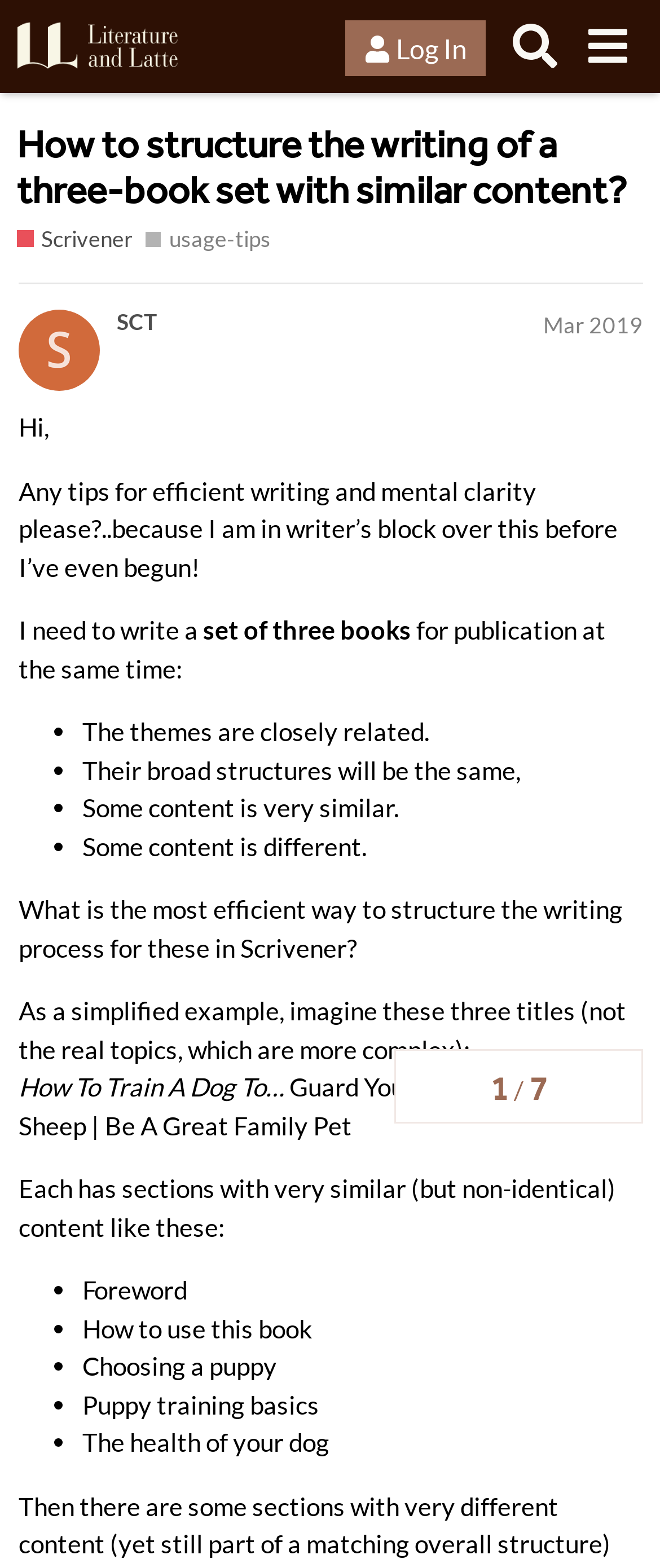How many sections are mentioned in the example?
Give a single word or phrase answer based on the content of the image.

5